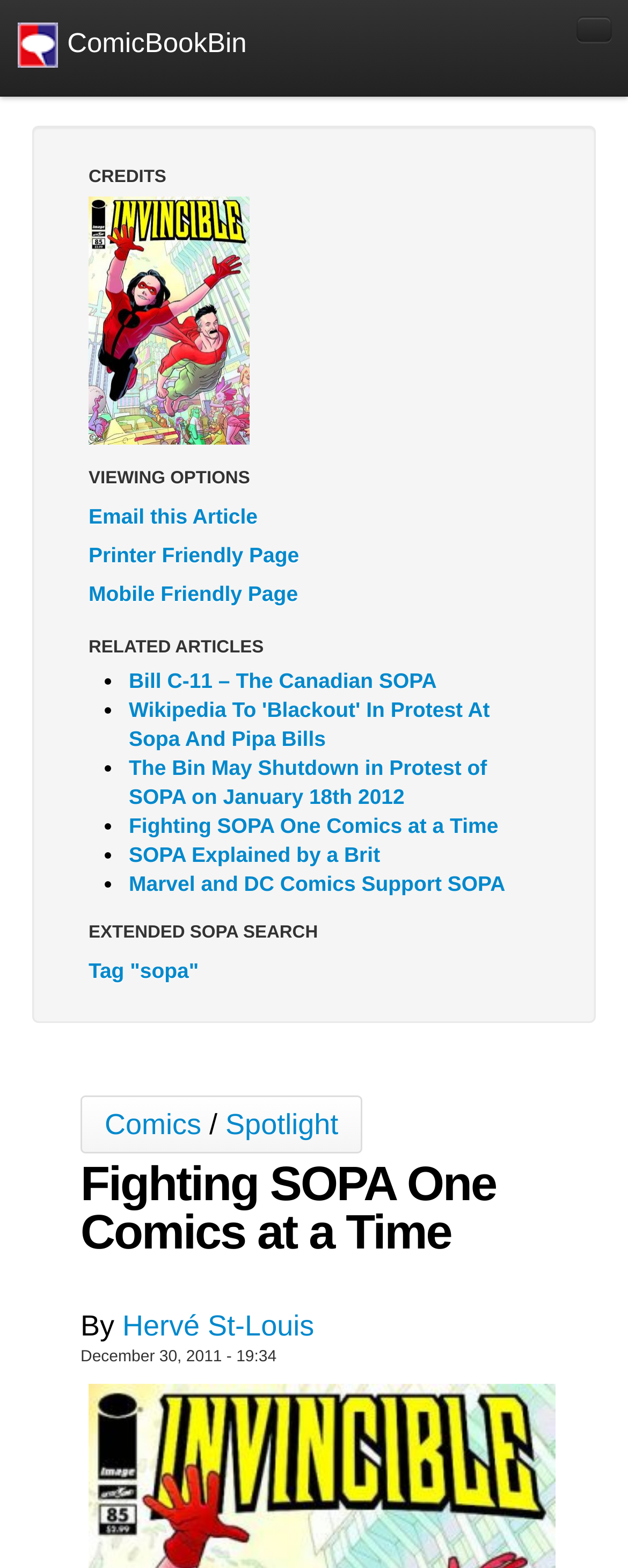Please provide the bounding box coordinates for the element that needs to be clicked to perform the instruction: "Add to cart". The coordinates must consist of four float numbers between 0 and 1, formatted as [left, top, right, bottom].

None